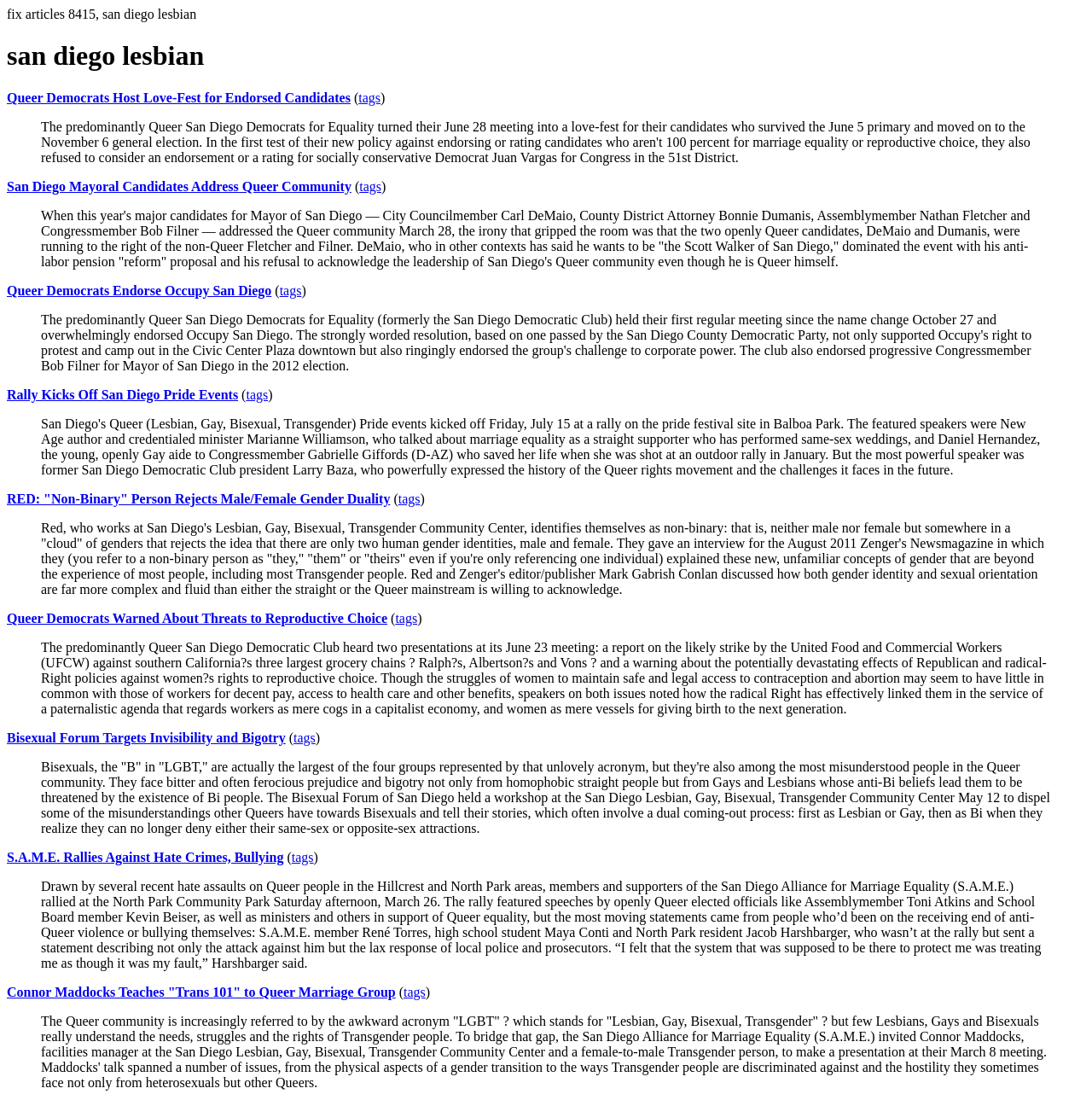Please determine the bounding box coordinates of the section I need to click to accomplish this instruction: "Click on the link 'Rally Kicks Off San Diego Pride Events'".

[0.006, 0.352, 0.218, 0.365]